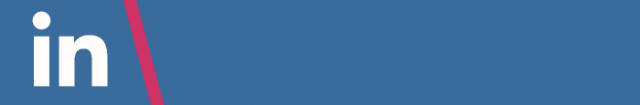What typeface is used for the letters 'in'?
Based on the image, please offer an in-depth response to the question.

The letters 'in' in the LinkedIn logo are displayed in a bold, modern typeface, which adds to the overall simplicity and clarity of the design.